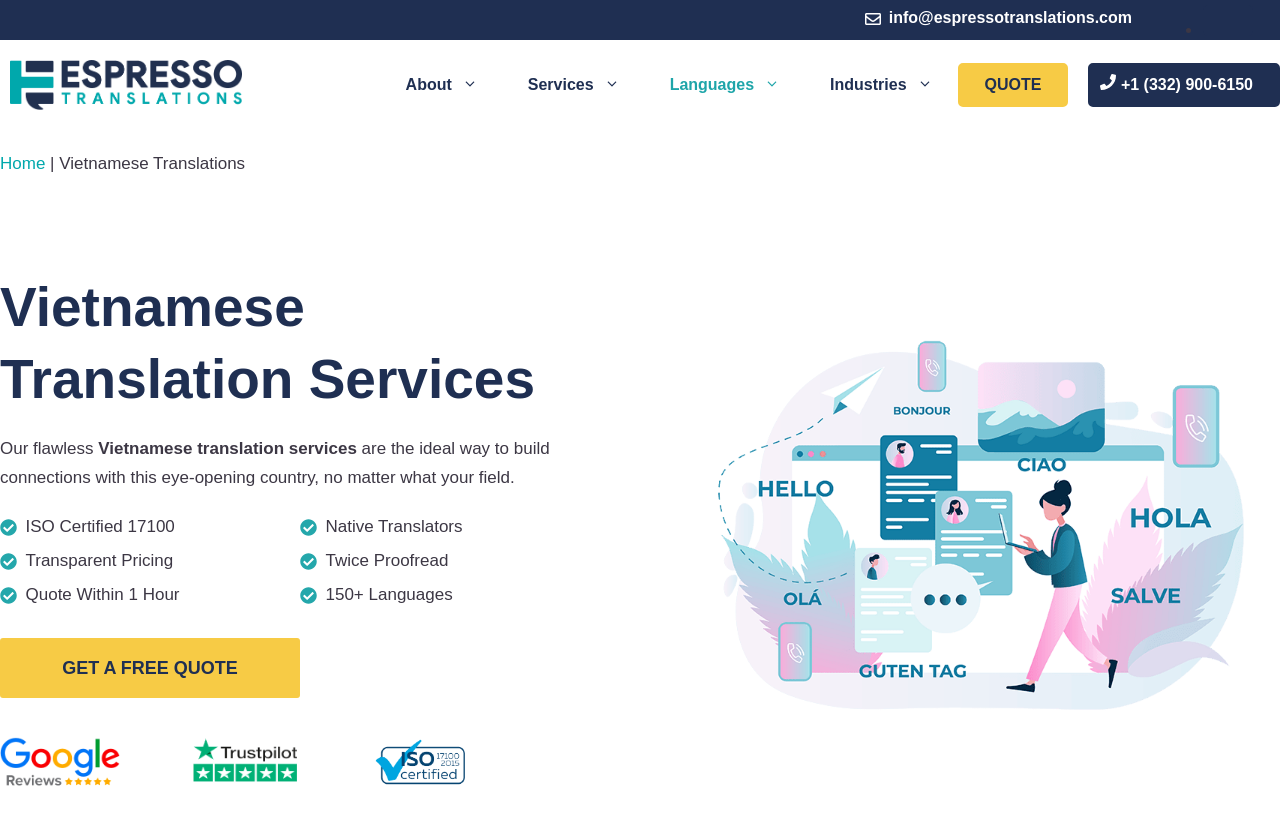Answer the question with a brief word or phrase:
What is the name of the company providing translation services?

Espresso Translations